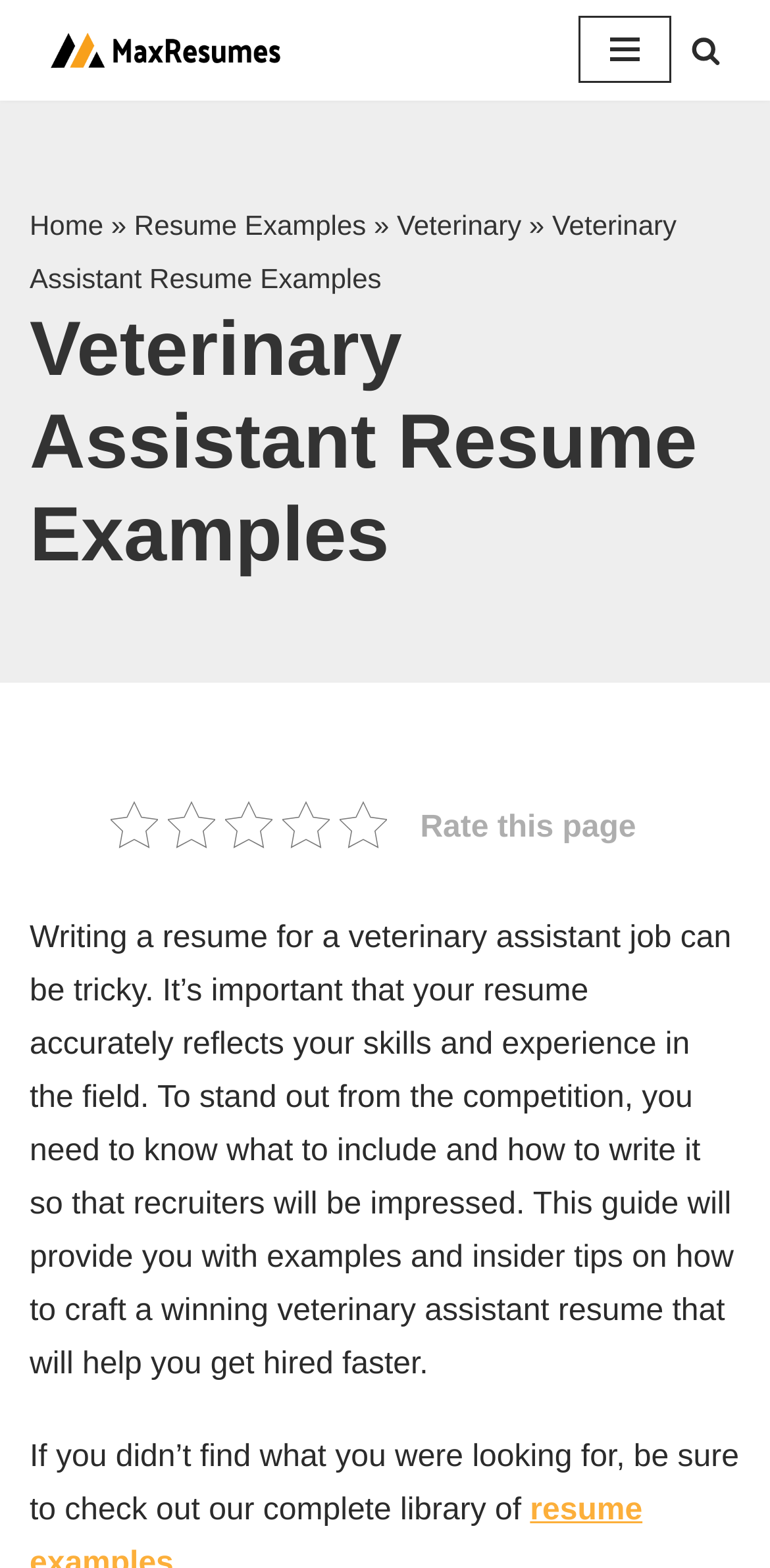What is the purpose of the webpage?
Give a single word or phrase answer based on the content of the image.

To provide veterinary assistant resume examples